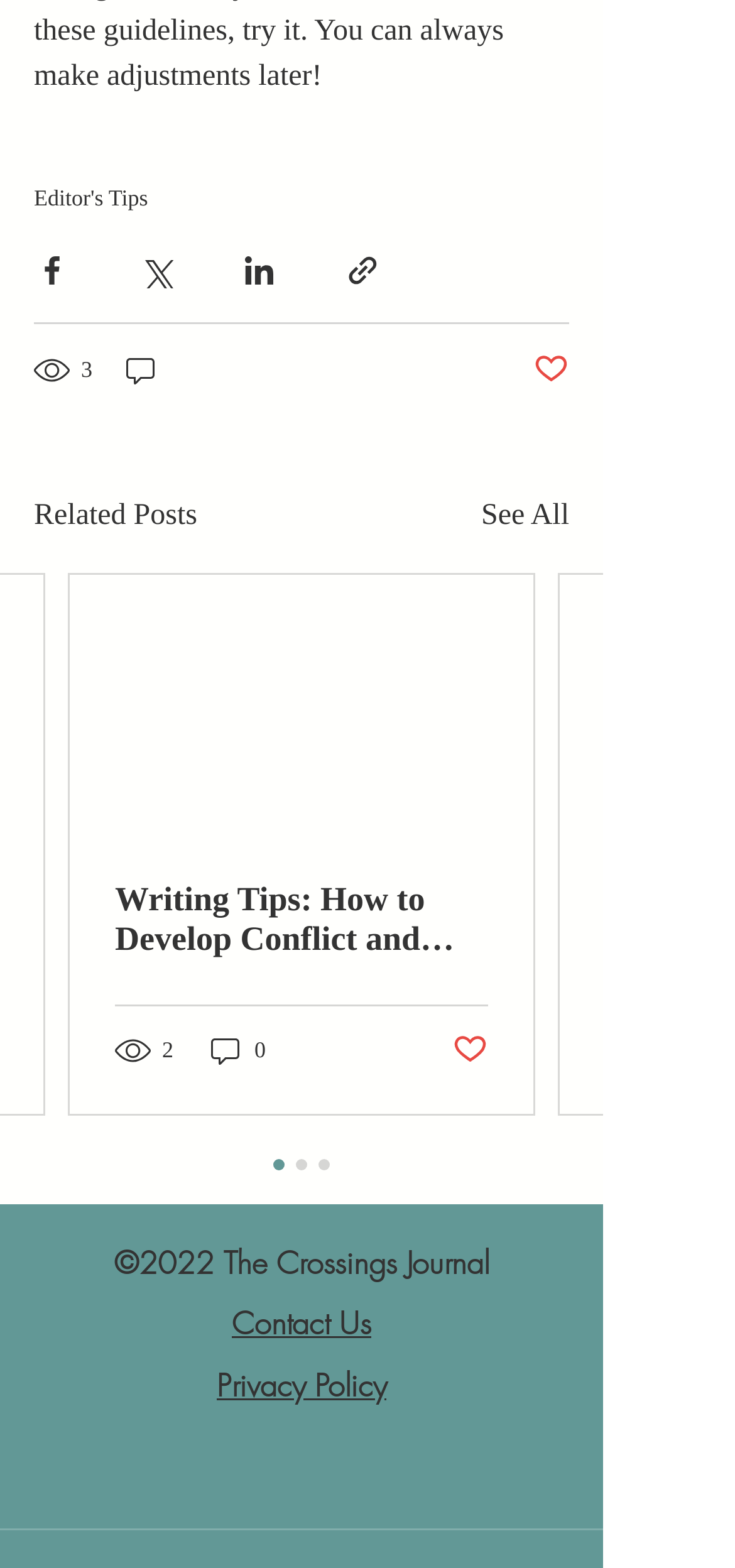Give a one-word or one-phrase response to the question: 
What is the copyright year mentioned on the webpage?

2022